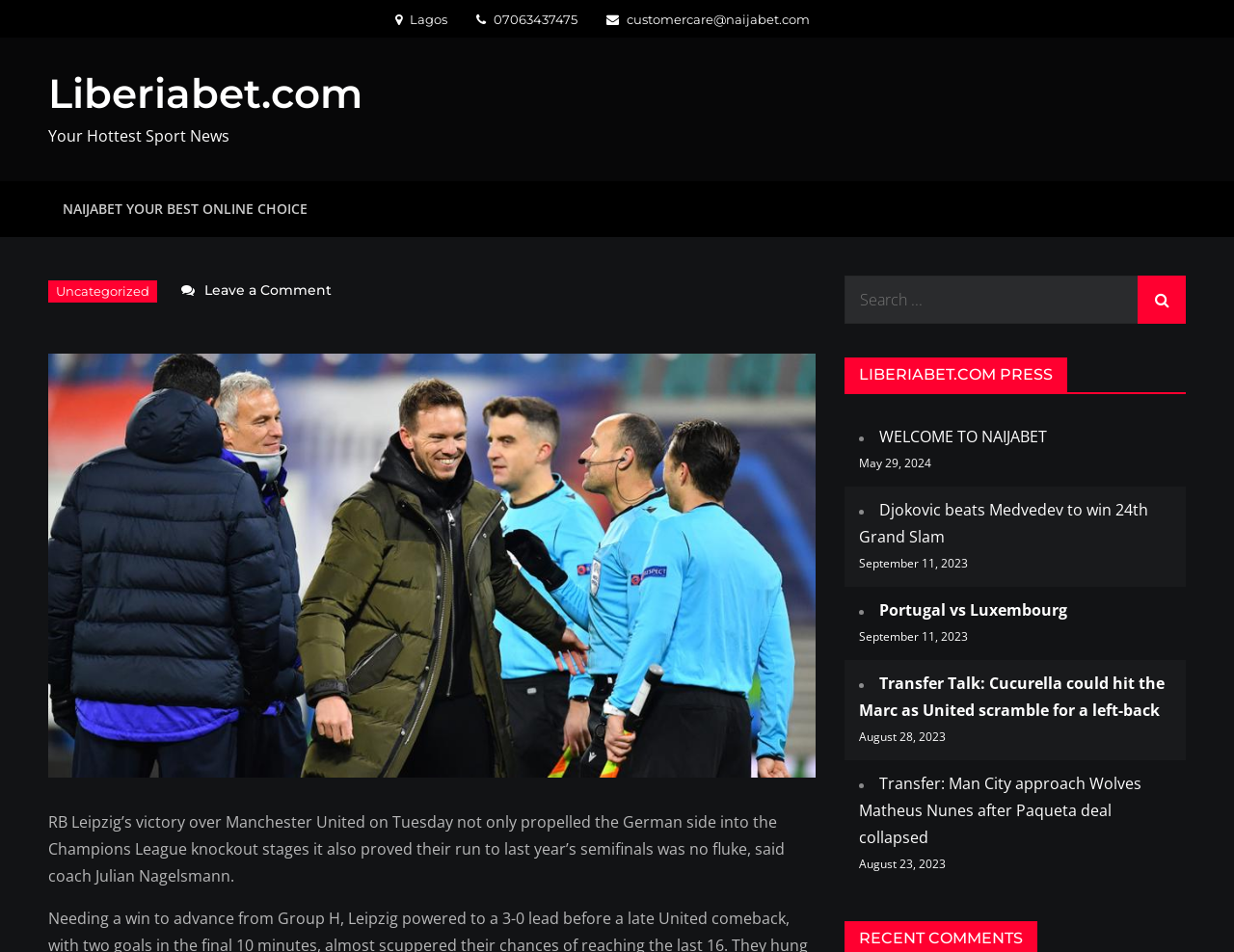Please locate the bounding box coordinates of the element that should be clicked to complete the given instruction: "Check the date of the Portugal vs Luxembourg match".

[0.712, 0.63, 0.865, 0.652]